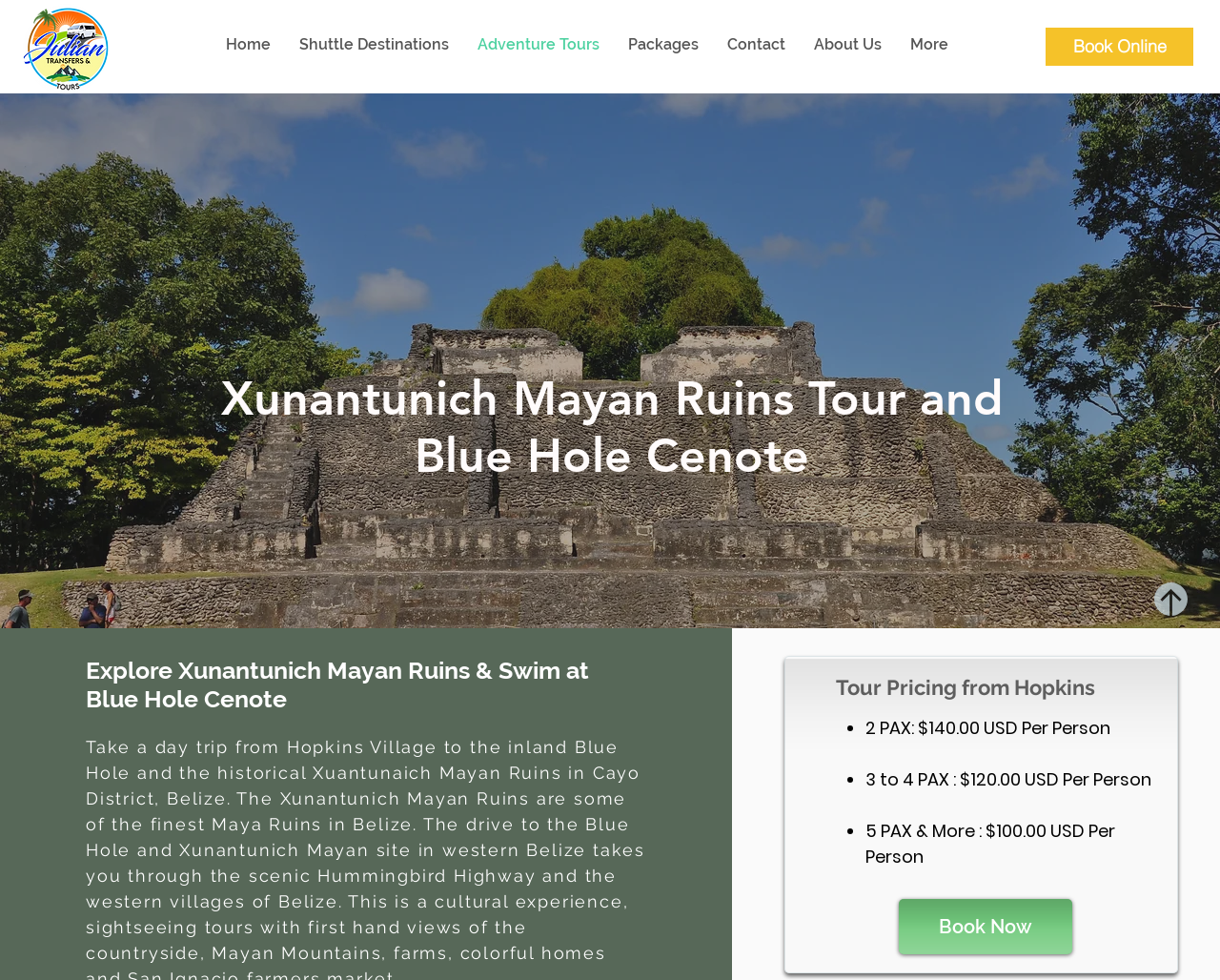What is the name of the tour operator?
Kindly offer a detailed explanation using the data available in the image.

The name of the tour operator can be found at the top left corner of the webpage, where the logo and the company name 'Julian Transfers and Tours' are displayed.